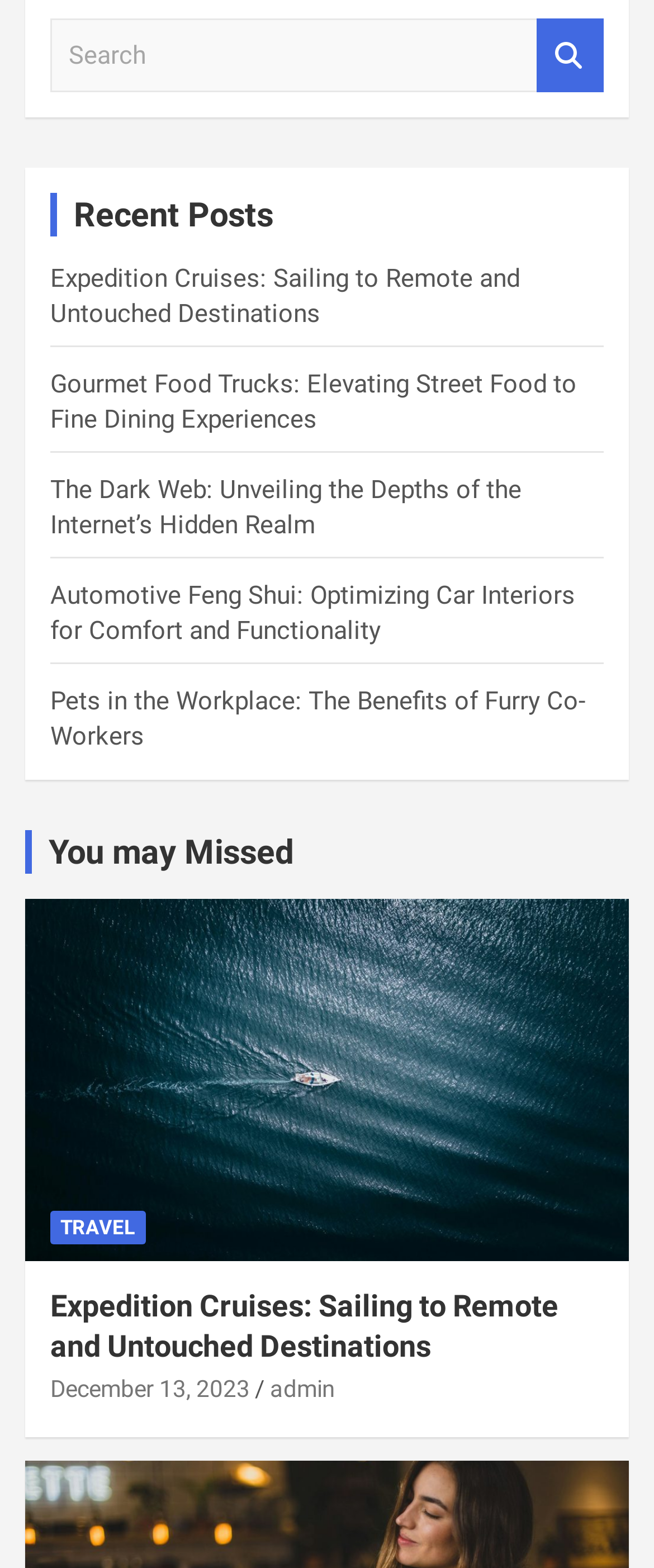Answer in one word or a short phrase: 
Who is the author of the article 'Expedition Cruises: Sailing to Remote and Untouched Destinations'?

admin